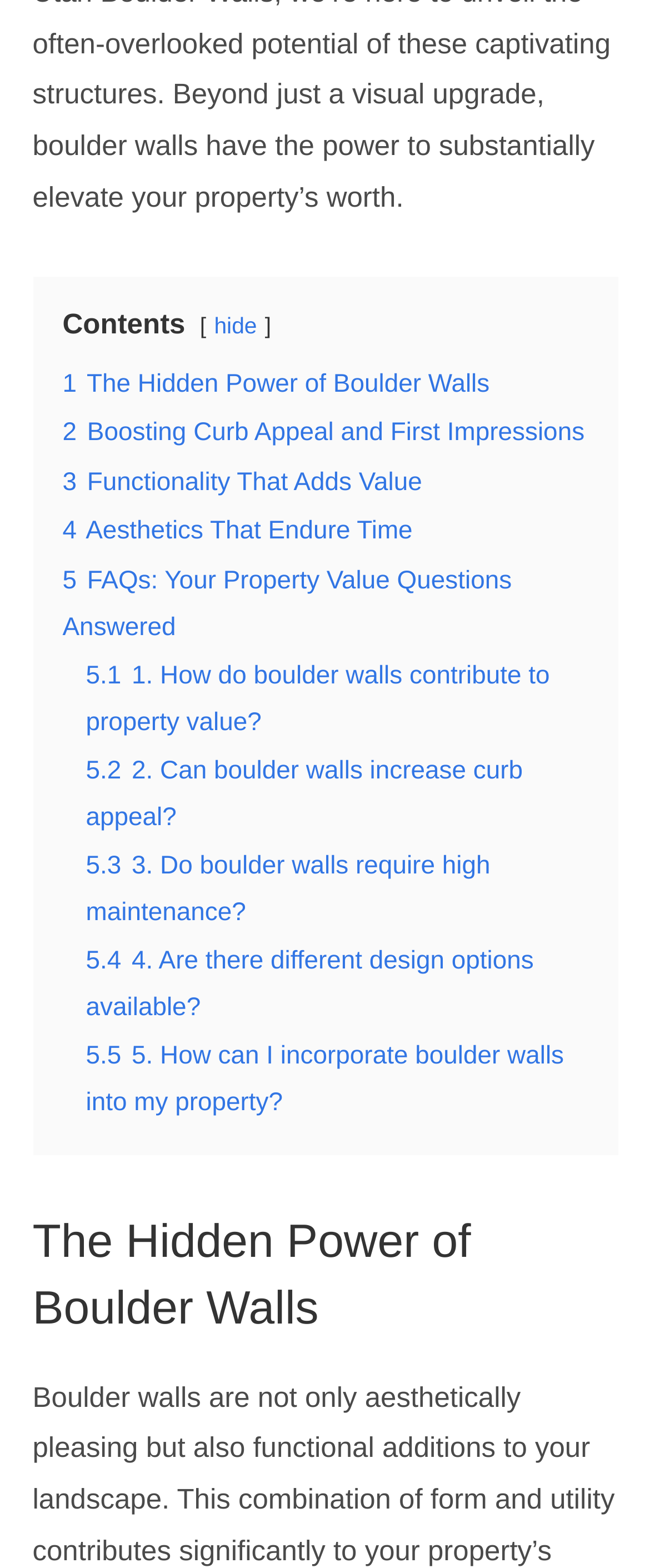Please answer the following question using a single word or phrase: 
What is the first link on the webpage?

The Hidden Power of Boulder Walls